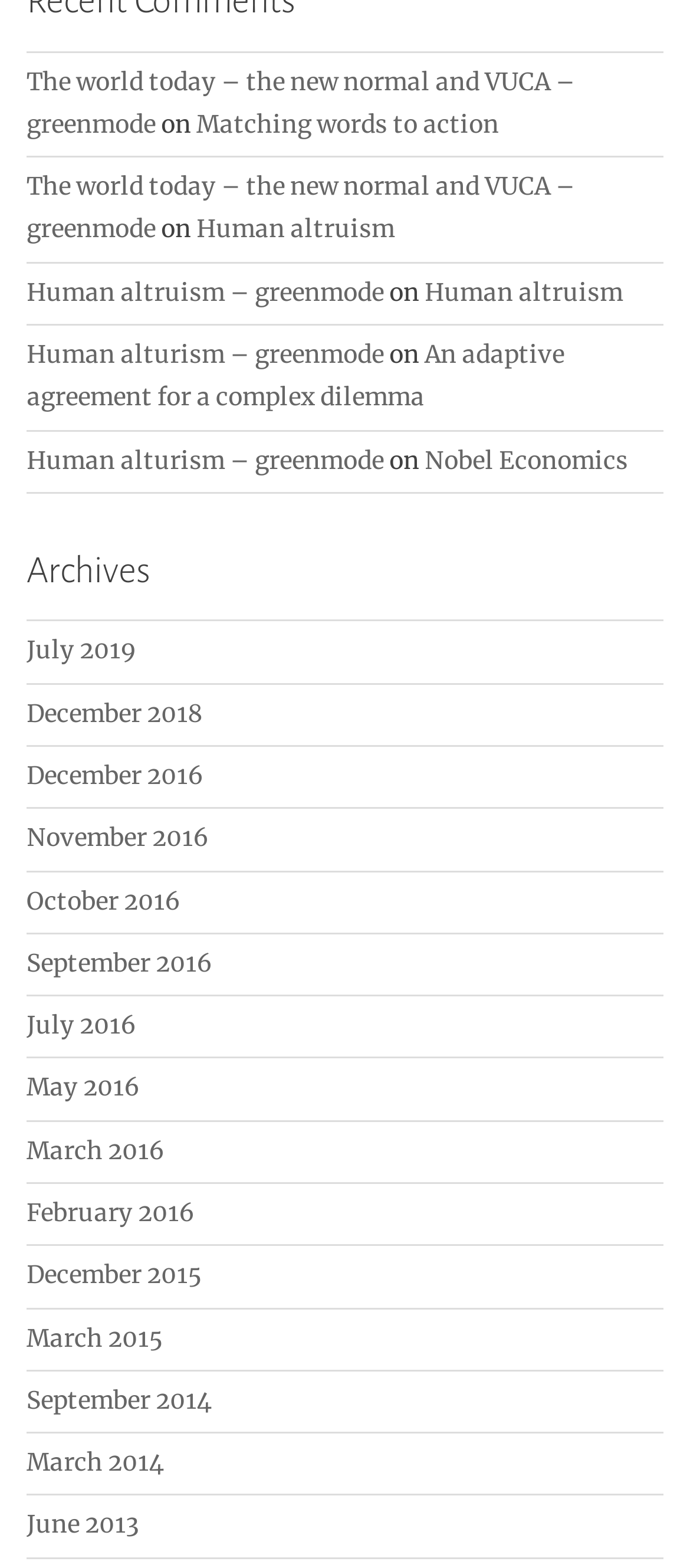Determine the bounding box coordinates of the target area to click to execute the following instruction: "View the world today article."

[0.038, 0.042, 0.833, 0.089]